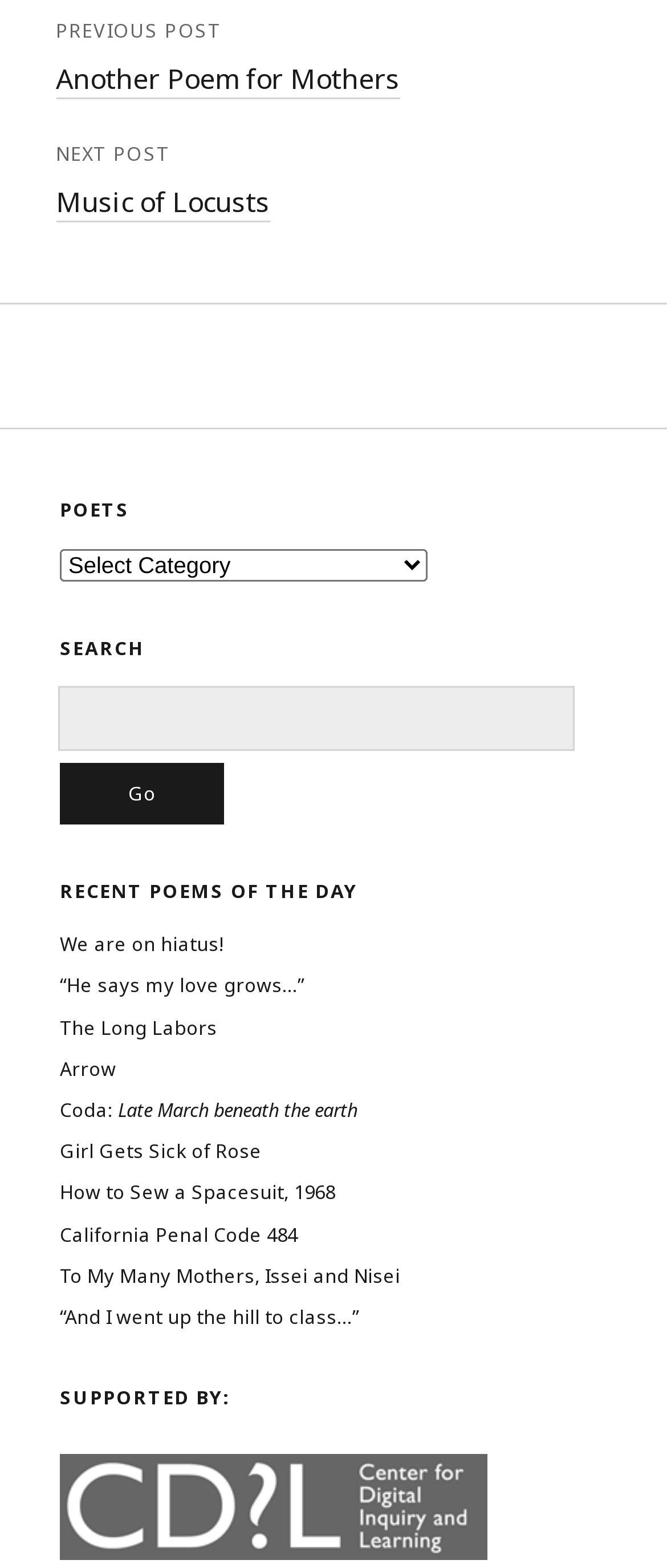What is the title of the first recent poem?
Craft a detailed and extensive response to the question.

I looked at the 'RECENT POEMS OF THE DAY' section and found the first poem listed, which is titled 'We are on hiatus!'.